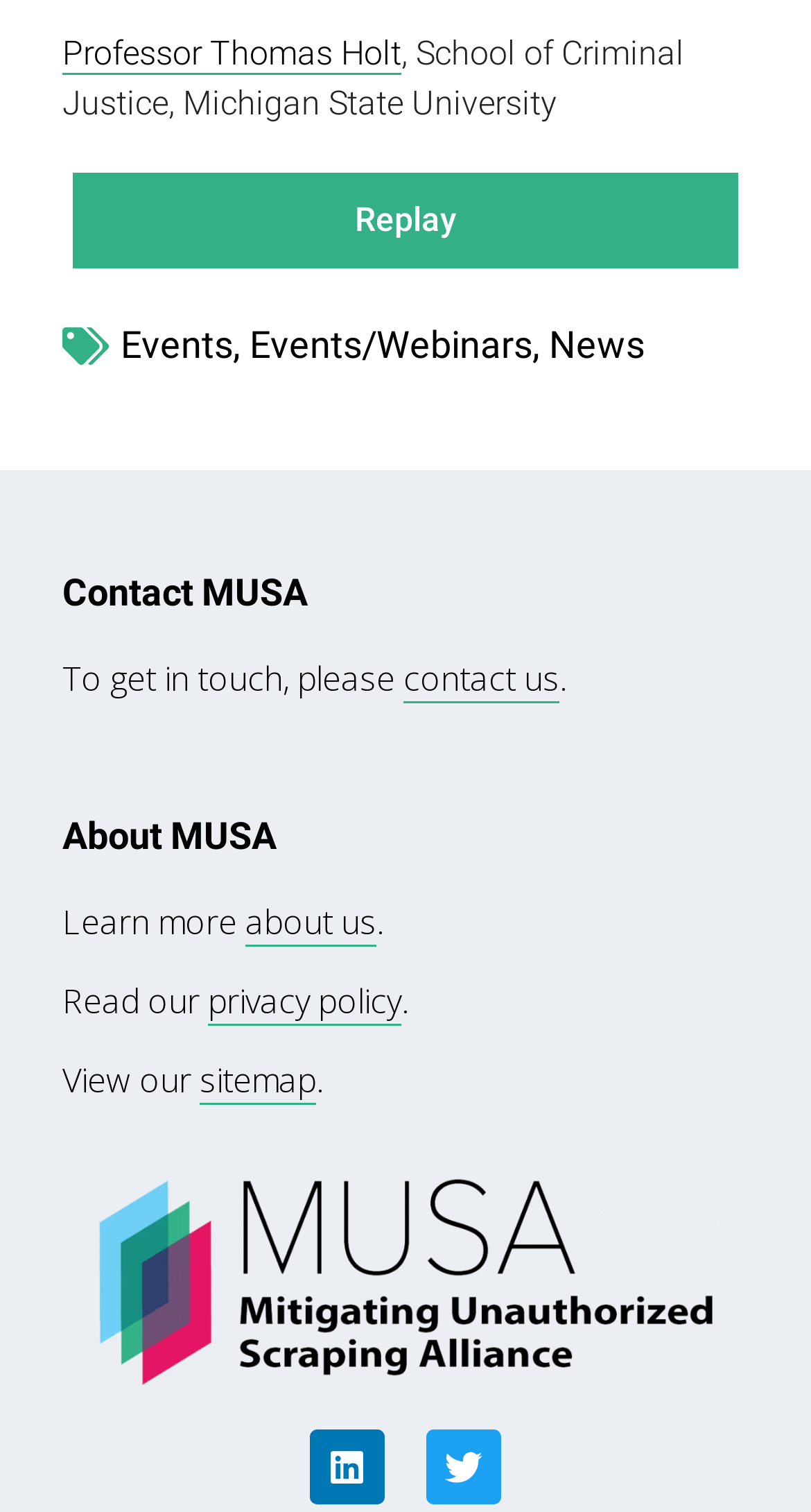Determine the bounding box coordinates of the clickable element necessary to fulfill the instruction: "learn more about MUSA". Provide the coordinates as four float numbers within the 0 to 1 range, i.e., [left, top, right, bottom].

[0.303, 0.595, 0.464, 0.627]